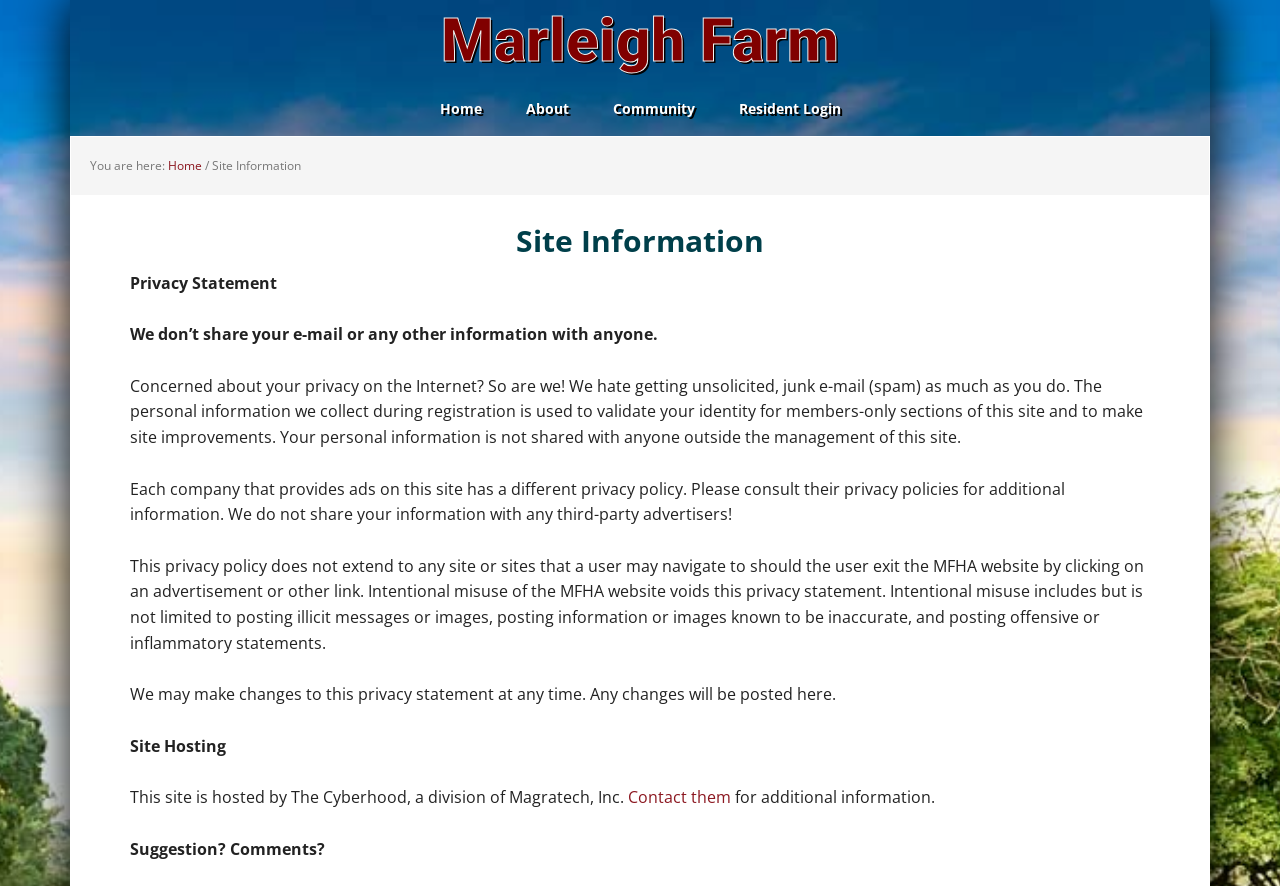Using the information in the image, could you please answer the following question in detail:
Who hosts this website?

The webpage states that this site is hosted by The Cyberhood, a division of Magratech, Inc. This information is provided in the 'Site Hosting' section of the webpage.